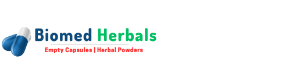Please use the details from the image to answer the following question comprehensively:
What products does Biomed Herbals specialize in?

The subtitle below the brand name highlights their offerings, which are empty capsules and herbal powders, emphasizing the company's focus on health supplements and natural products.